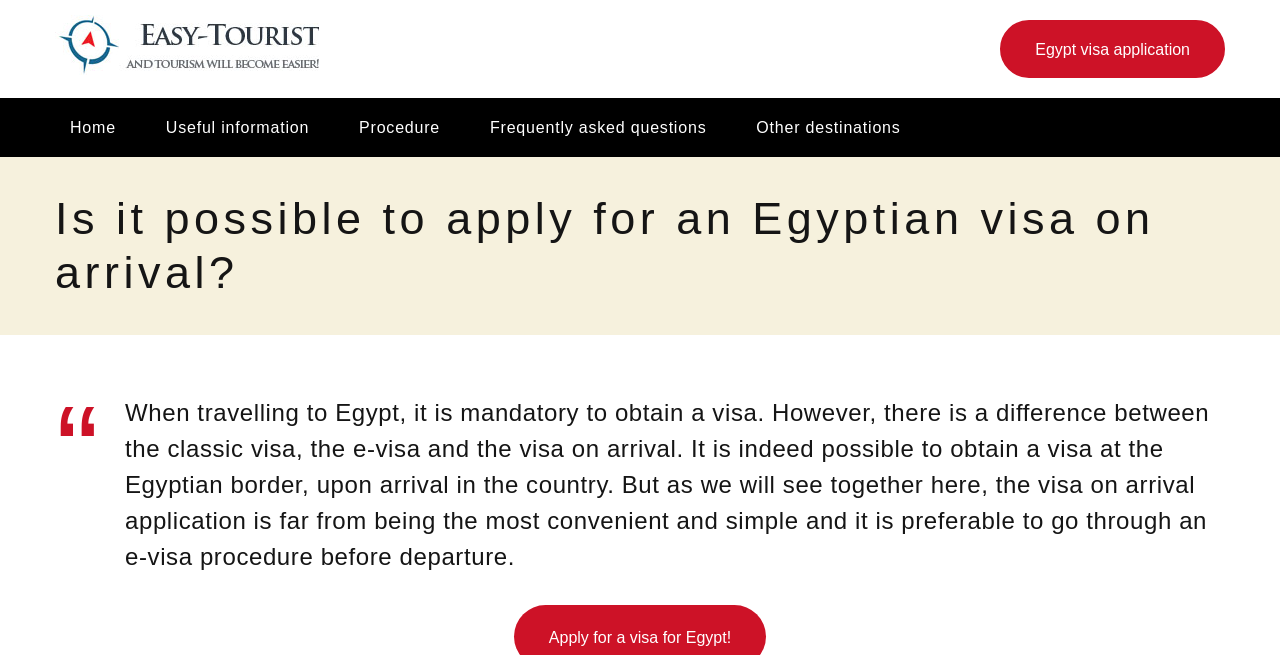Refer to the image and provide an in-depth answer to the question: 
What is the purpose of the article section on the webpage?

The article section on the webpage provides information about obtaining a visa for Egypt, including the differences between classic visa, e-visa, and visa on arrival, and the preferred method for obtaining a visa.